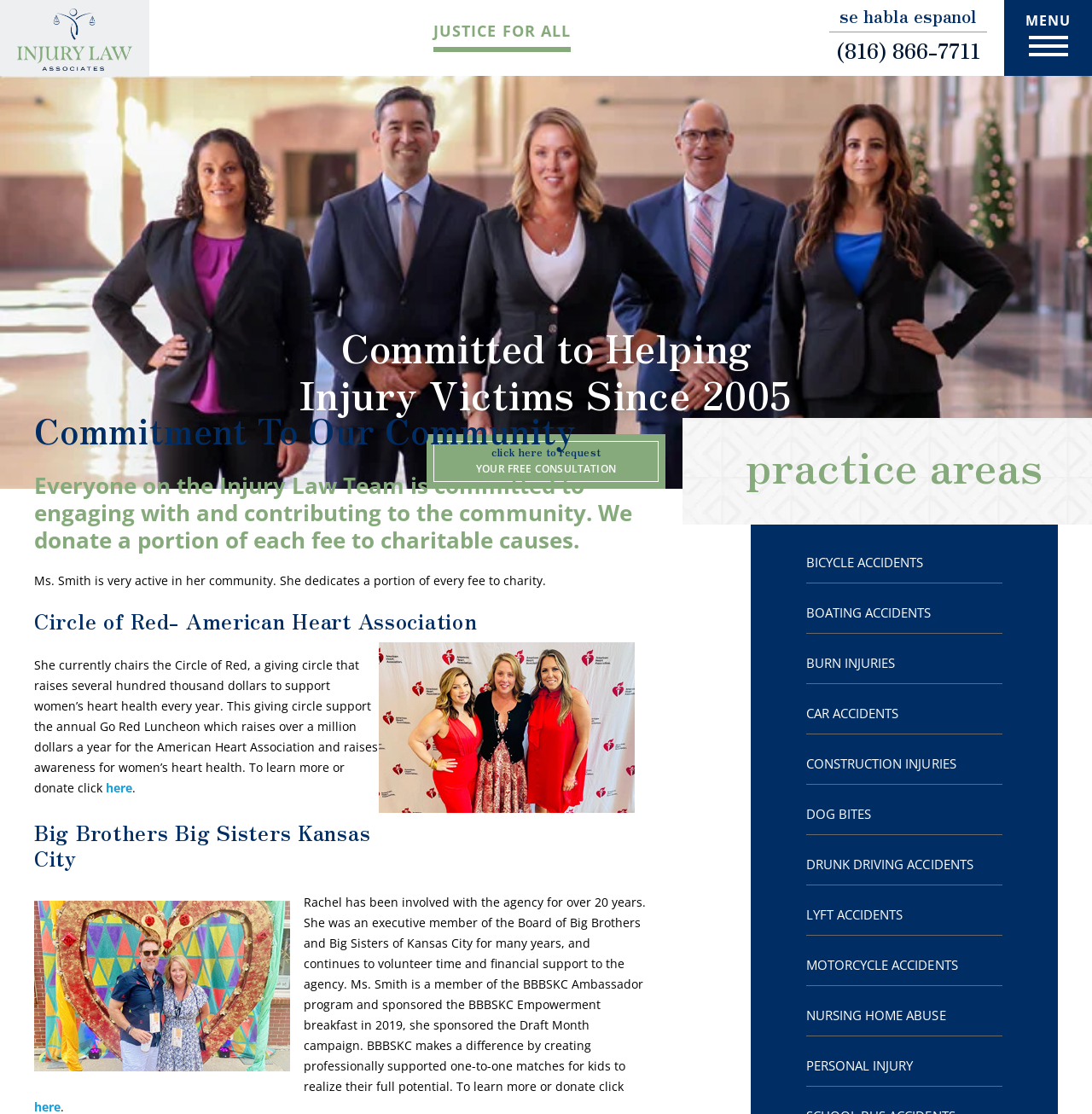Generate a comprehensive description of the webpage.

The webpage is about the Injury Law Team's commitment to the community. At the top left, there is a link to "Injury Law Associates" accompanied by an image with the same name. On the top right, there is a "MENU" button. Below the menu, there is a table with a heading "JUSTICE FOR ALL" in the center.

On the top right side, there are two links: "se habla espanol" and a phone number "(816) 866-7711". Below these links, there is a heading "Committed to Helping Injury Victims Since 2005". Underneath, there is a call-to-action link "click here to request YOUR FREE CONSULTATION" with emphasized text.

The main content of the page is divided into sections, each with a heading. The first section is "Commitment To Our Community", which describes the team's commitment to engaging with and contributing to the community, including donating a portion of each fee to charitable causes. The text also mentions Ms. Smith's active involvement in her community, dedicating a portion of every fee to charity.

The next section is about Ms. Smith's involvement with the Circle of Red, a giving circle that raises funds for women's heart health. There is a link to learn more or donate. Following this, there is a section about Big Brothers Big Sisters Kansas City, where Ms. Smith has been involved for over 20 years, volunteering time and financial support.

At the bottom of the page, there are several links to different types of accidents and injuries, including bicycle accidents, boating accidents, burn injuries, and more. These links are arranged in a vertical column, taking up the majority of the bottom half of the page.